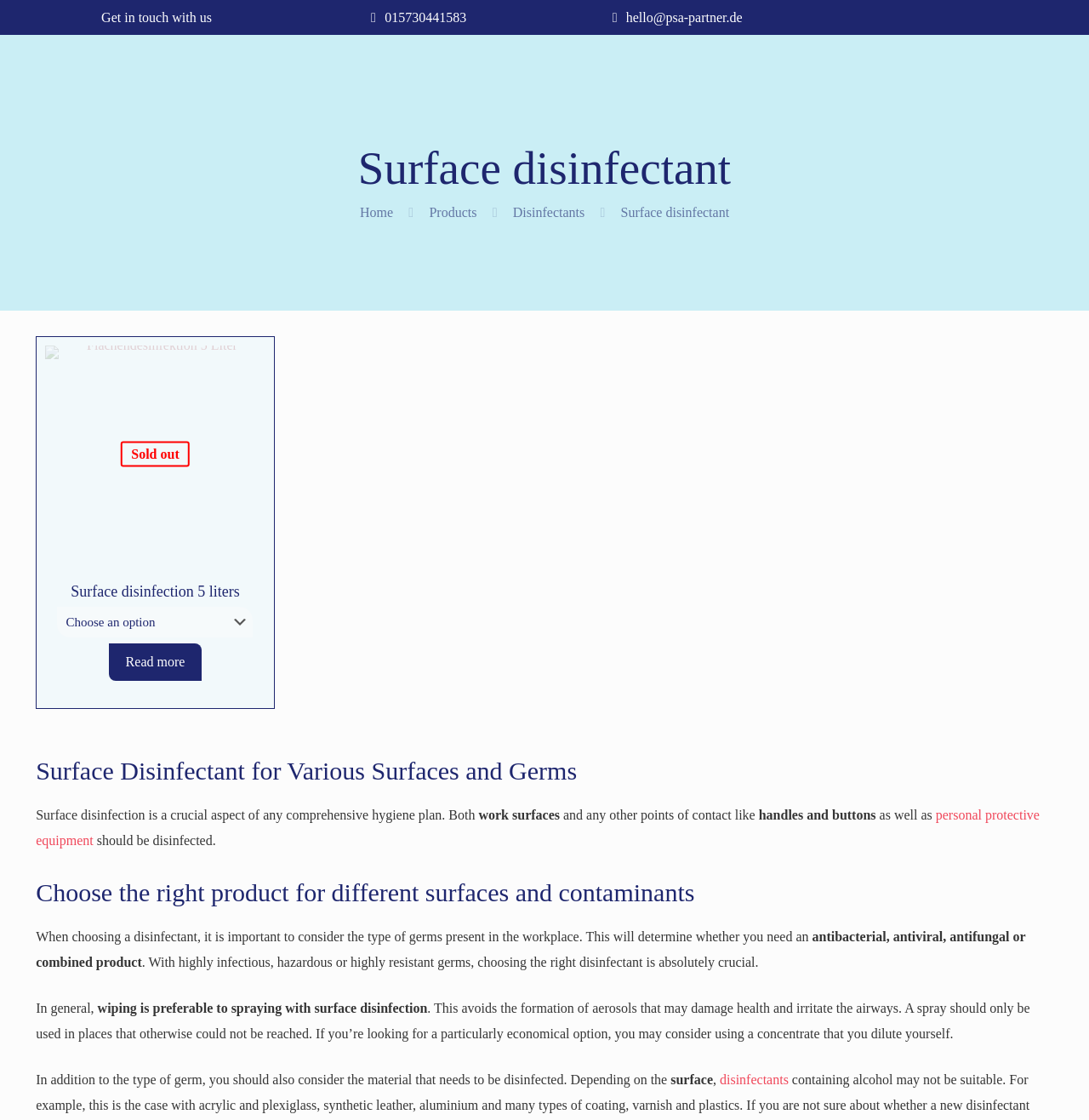Provide the bounding box coordinates of the area you need to click to execute the following instruction: "Check recent comments".

None